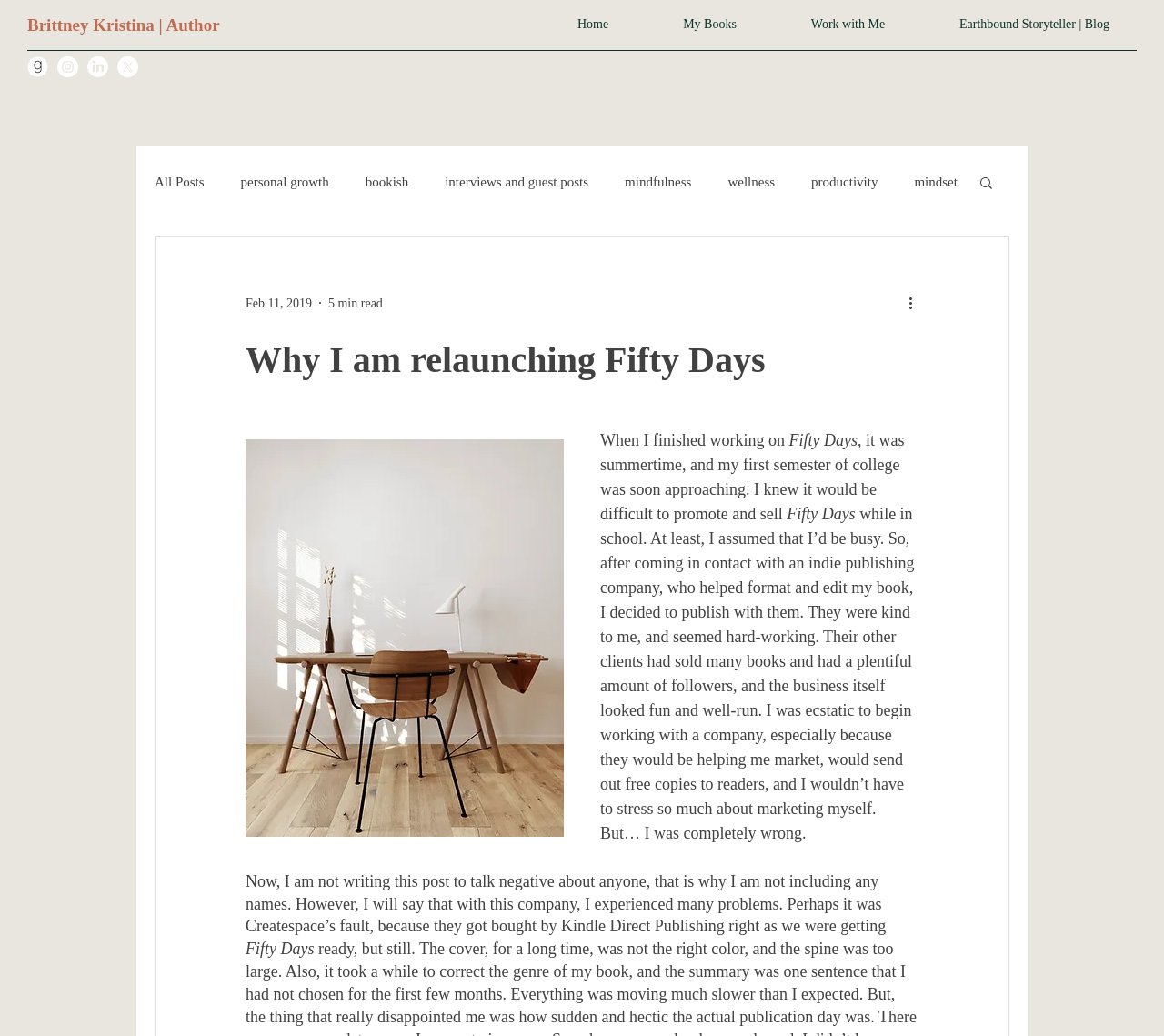How many social media links are there?
Using the information from the image, give a concise answer in one word or a short phrase.

4